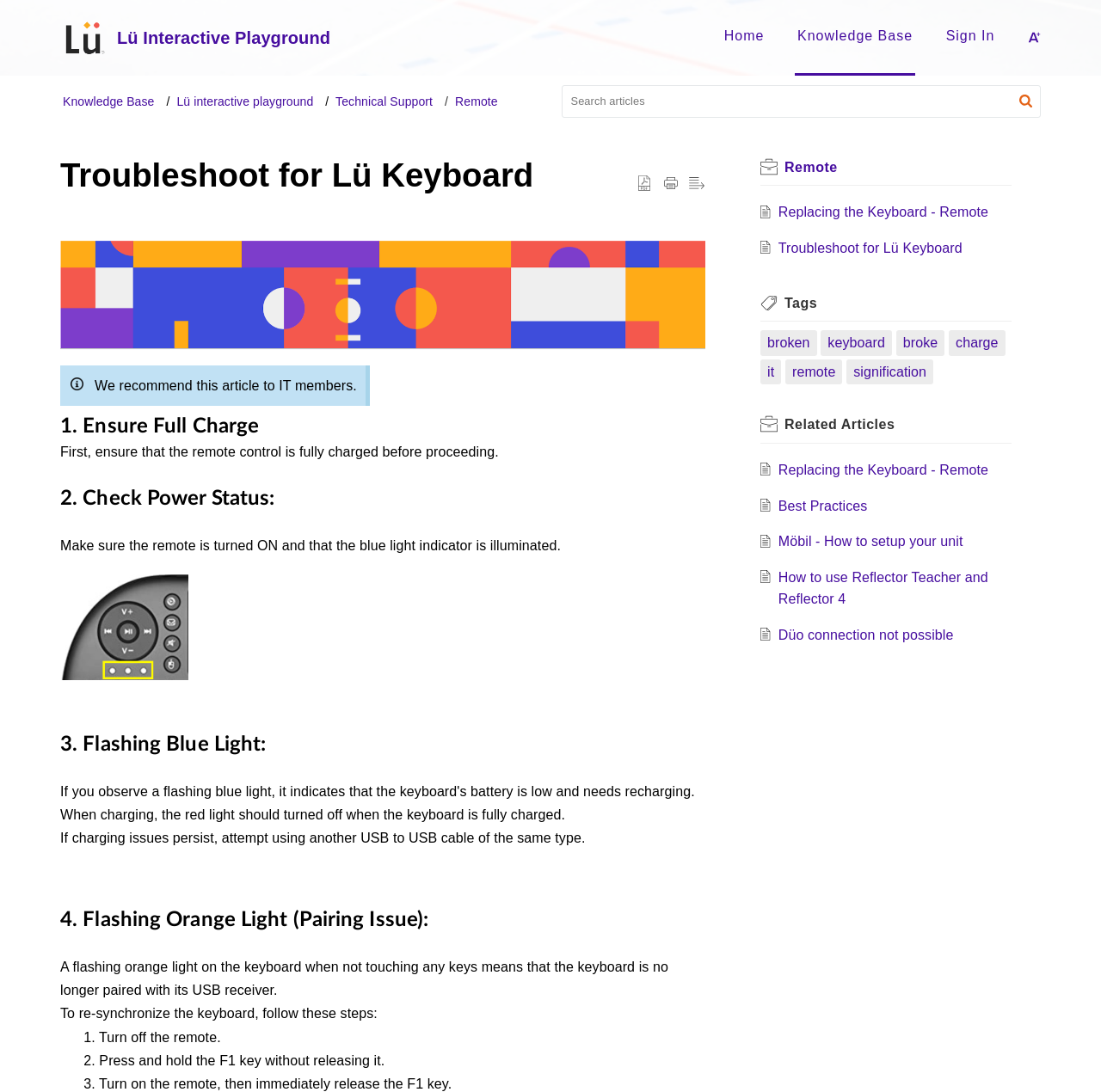Determine the bounding box coordinates for the UI element with the following description: "Sign In". The coordinates should be four float numbers between 0 and 1, represented as [left, top, right, bottom].

[0.859, 0.026, 0.903, 0.039]